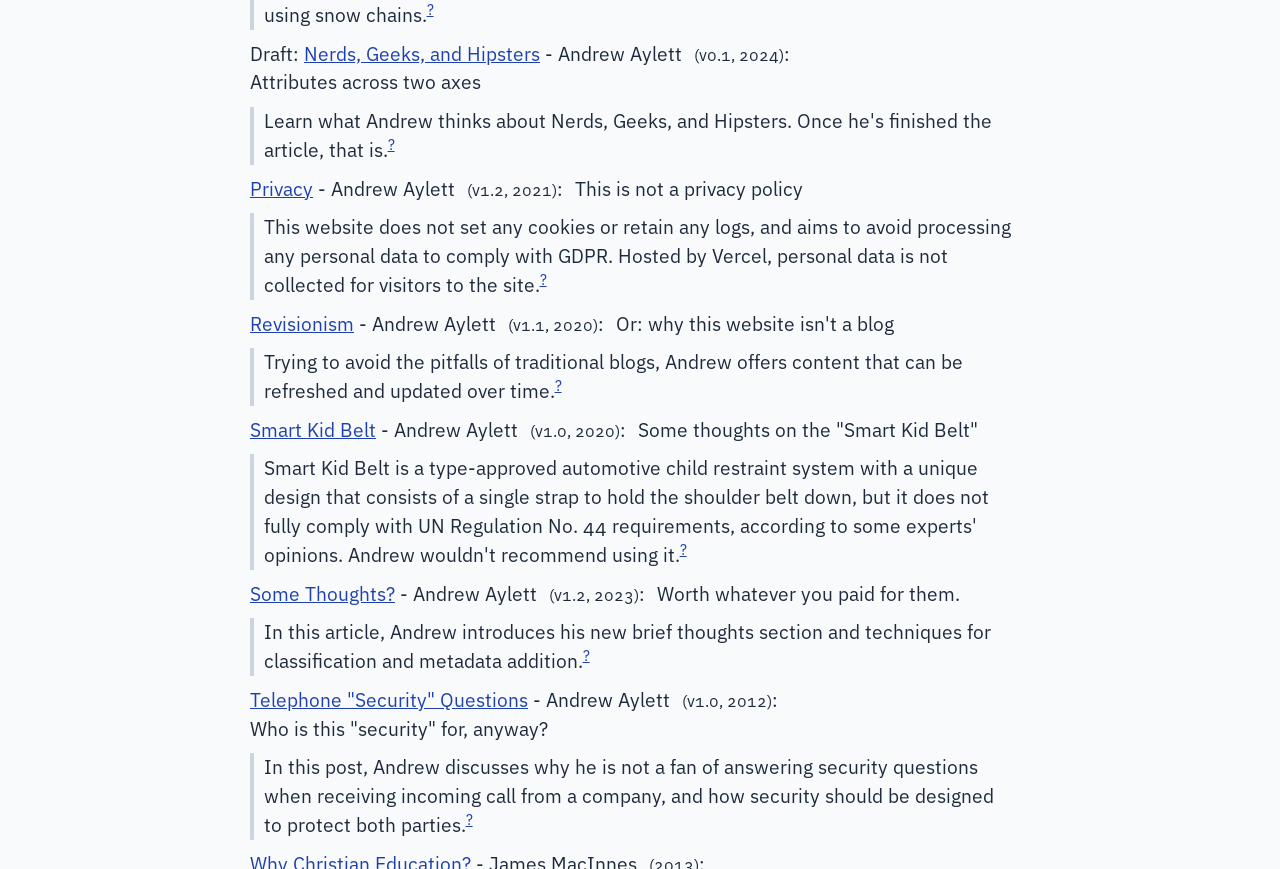Given the element description "Smart Kid Belt" in the screenshot, predict the bounding box coordinates of that UI element.

[0.195, 0.48, 0.294, 0.508]